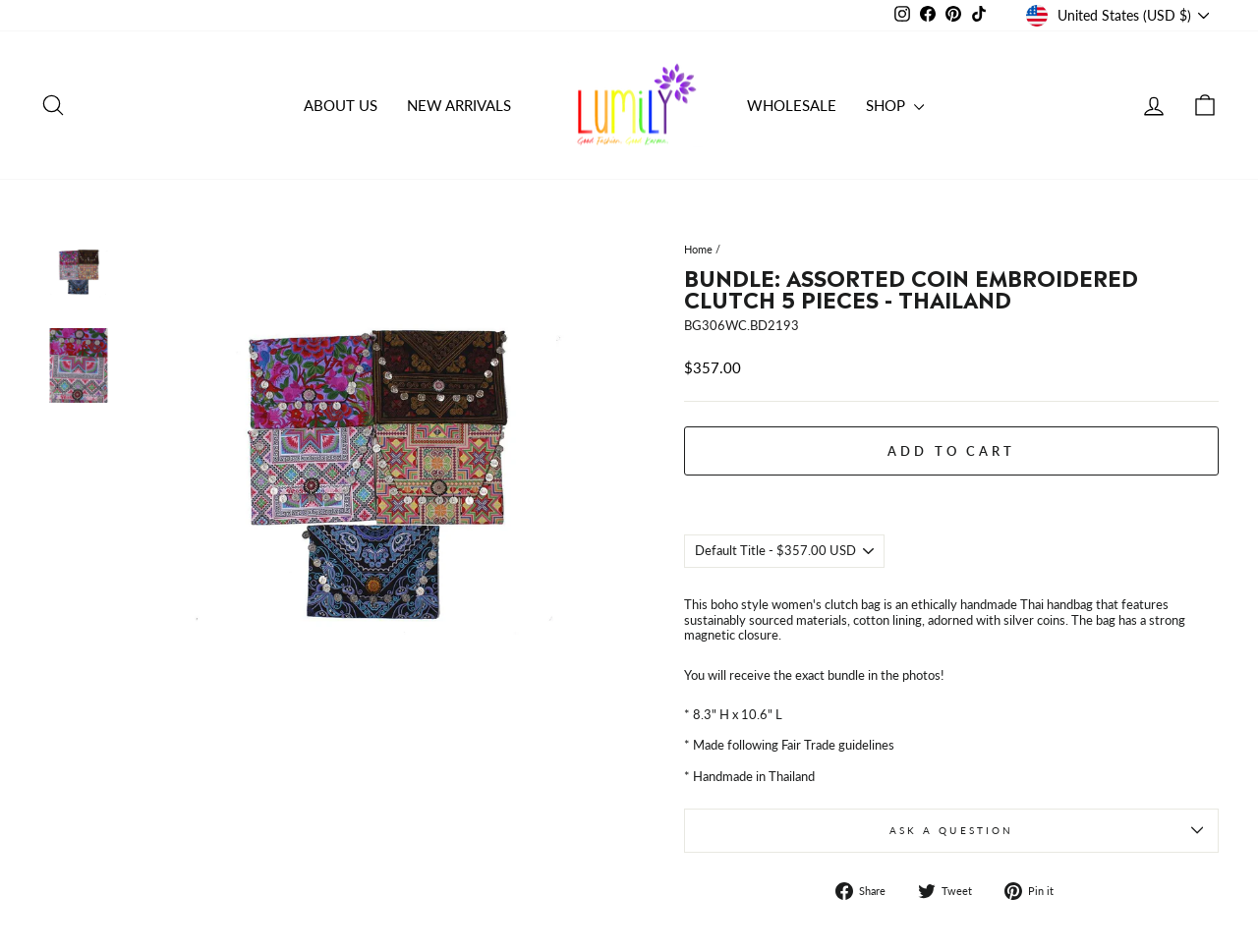Indicate the bounding box coordinates of the clickable region to achieve the following instruction: "View the cart."

[0.937, 0.088, 0.978, 0.133]